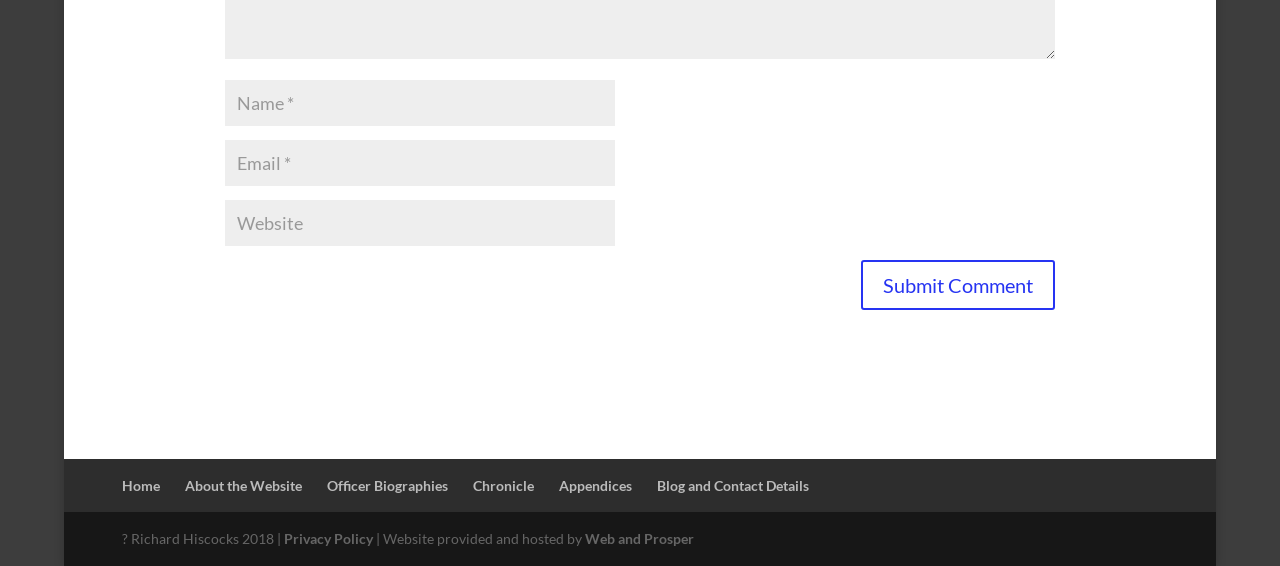How many links are there in the footer?
Refer to the image and respond with a one-word or short-phrase answer.

7